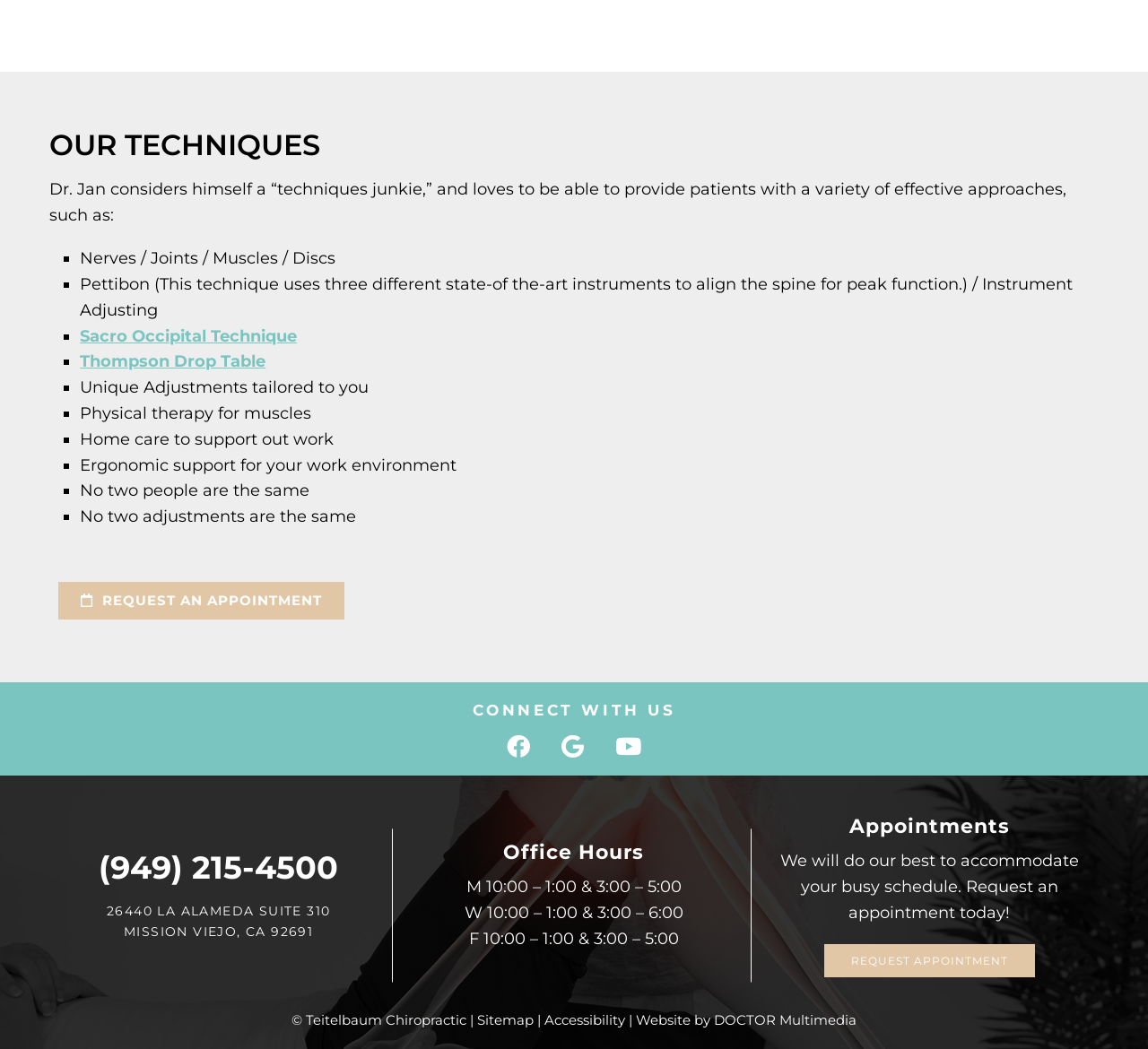Locate the bounding box coordinates of the area you need to click to fulfill this instruction: 'View the 'Thompson Drop Table' page'. The coordinates must be in the form of four float numbers ranging from 0 to 1: [left, top, right, bottom].

[0.07, 0.335, 0.231, 0.354]